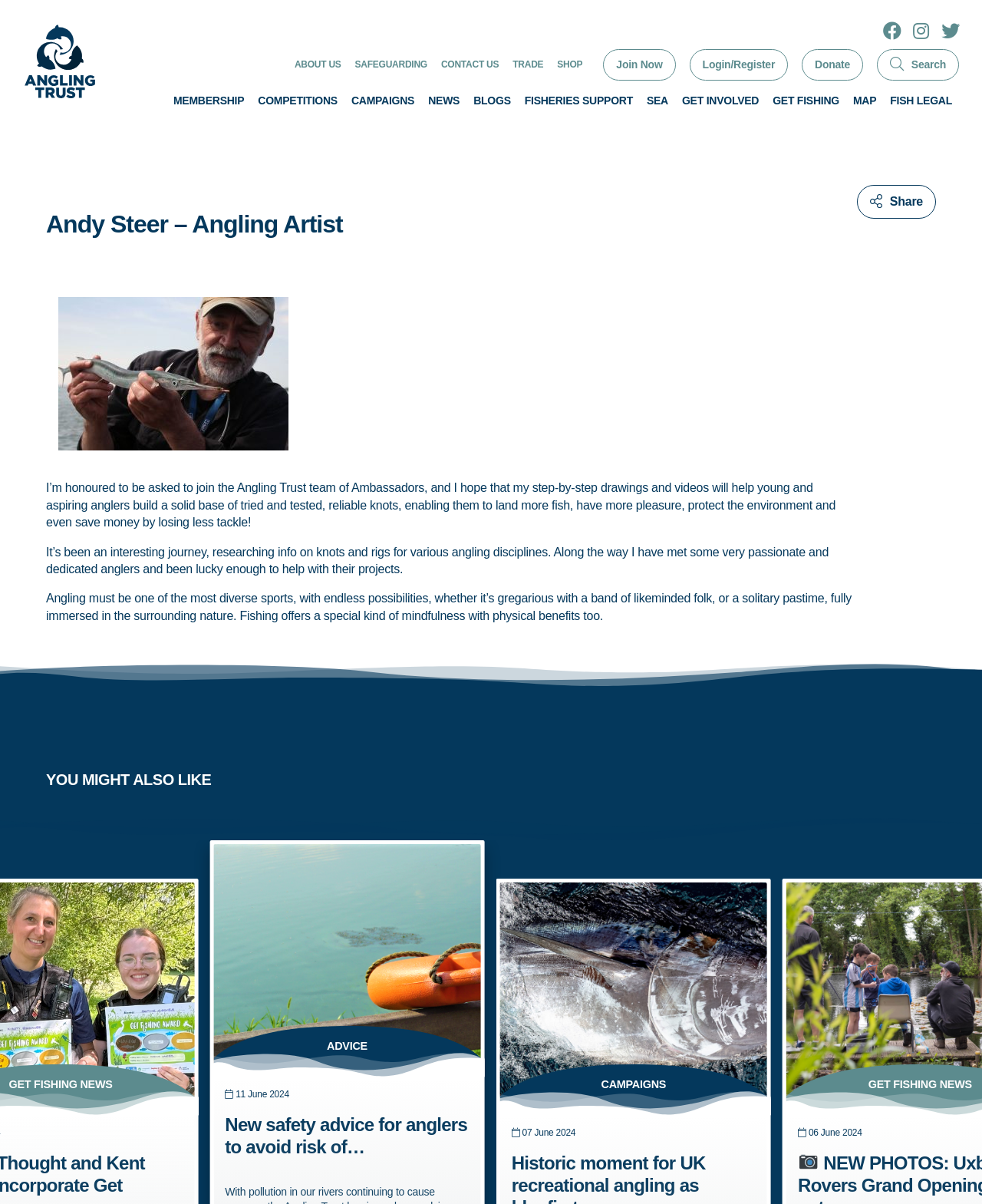Identify the bounding box coordinates of the area that should be clicked in order to complete the given instruction: "Click on COMPETITION NEWS". The bounding box coordinates should be four float numbers between 0 and 1, i.e., [left, top, right, bottom].

[0.267, 0.023, 0.42, 0.037]